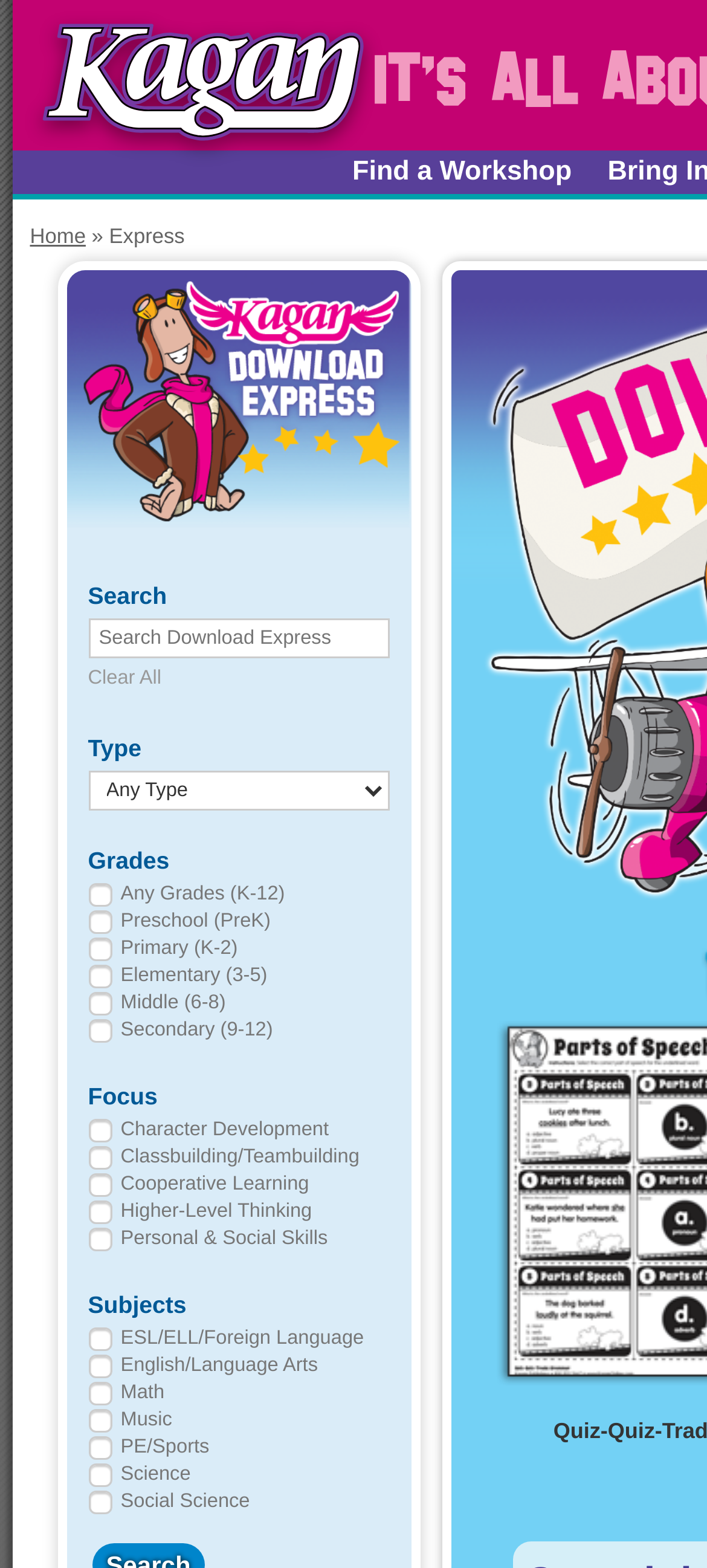Identify the bounding box coordinates for the UI element mentioned here: "Find a Workshop". Provide the coordinates as four float values between 0 and 1, i.e., [left, top, right, bottom].

[0.498, 0.096, 0.809, 0.124]